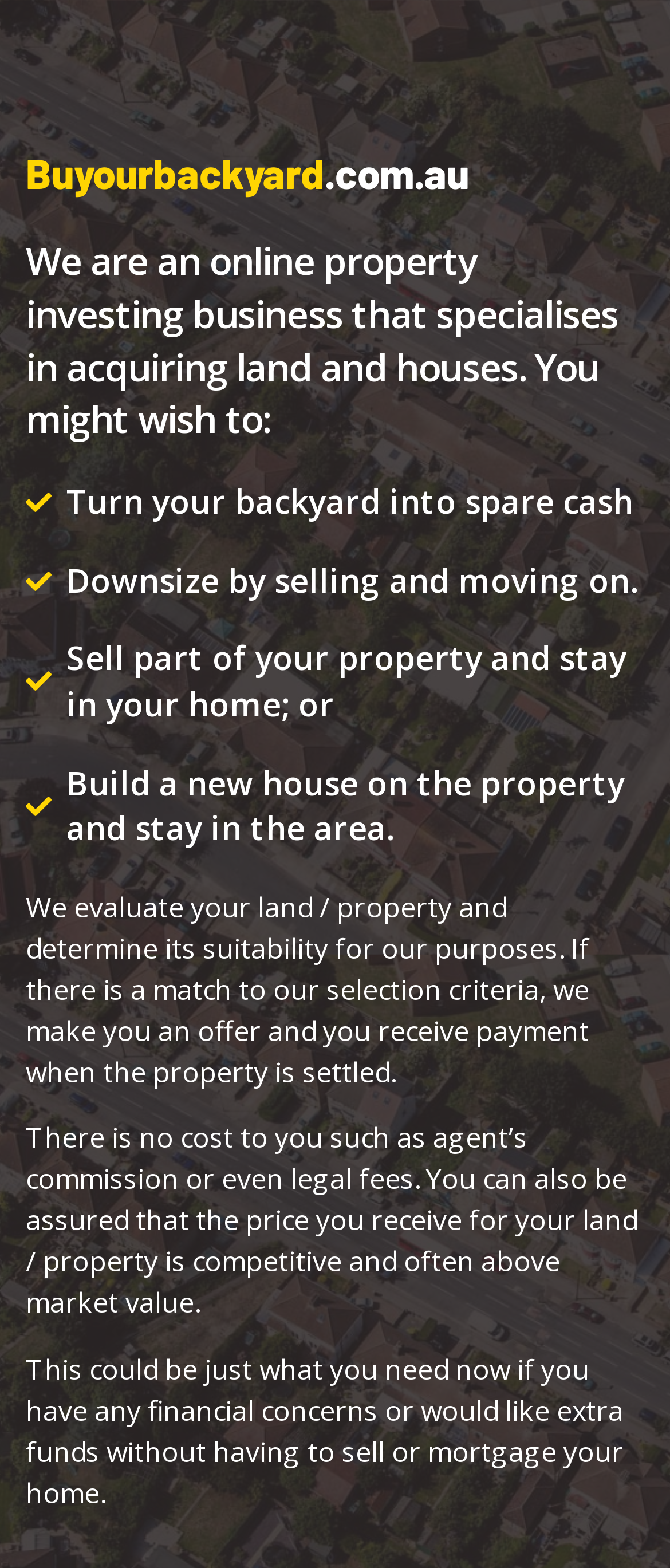Summarize the webpage comprehensively, mentioning all visible components.

The webpage is a landing page for Buyourbackyard.com.au, an online property investing business. At the top, there is a heading with the company name, followed by a brief description of their business. Below this, there are four options presented in a vertical list, each describing a potential scenario for homeowners: turning their backyard into spare cash, downsizing by selling and moving on, selling part of their property and staying in their home, or building a new house on the property and staying in the area.

Further down the page, there is a detailed explanation of the company's process, which involves evaluating the land or property, determining its suitability, and making an offer to the homeowner. This section is divided into three paragraphs, each describing a different aspect of the process, including the benefits of working with the company, such as no costs or fees, and competitive pricing.

Overall, the webpage is focused on presenting the company's services and benefits to potential customers, with clear headings and concise text that outlines the different options and processes involved.